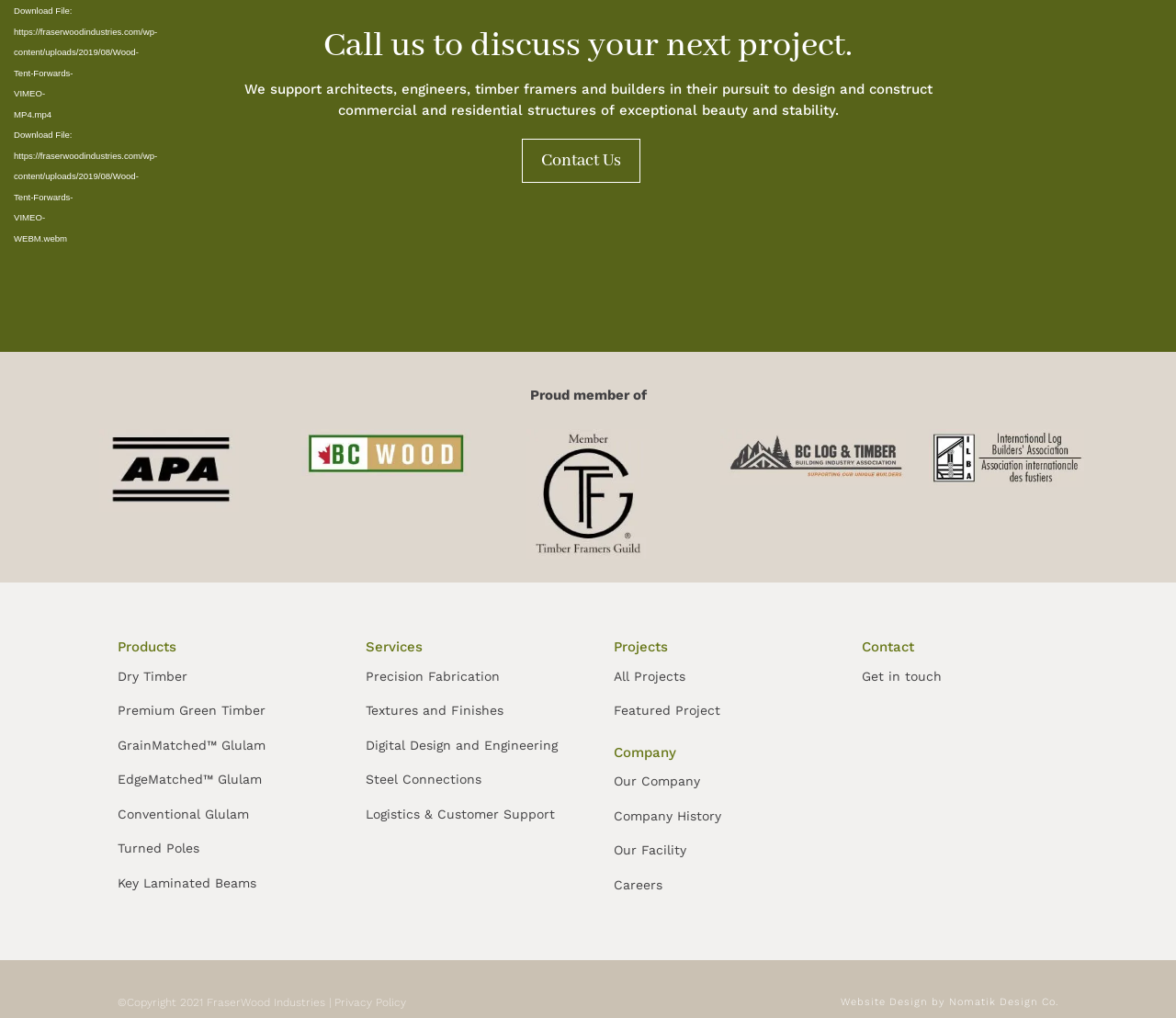What is the company's name?
Look at the image and respond with a one-word or short-phrase answer.

FraserWood Industries